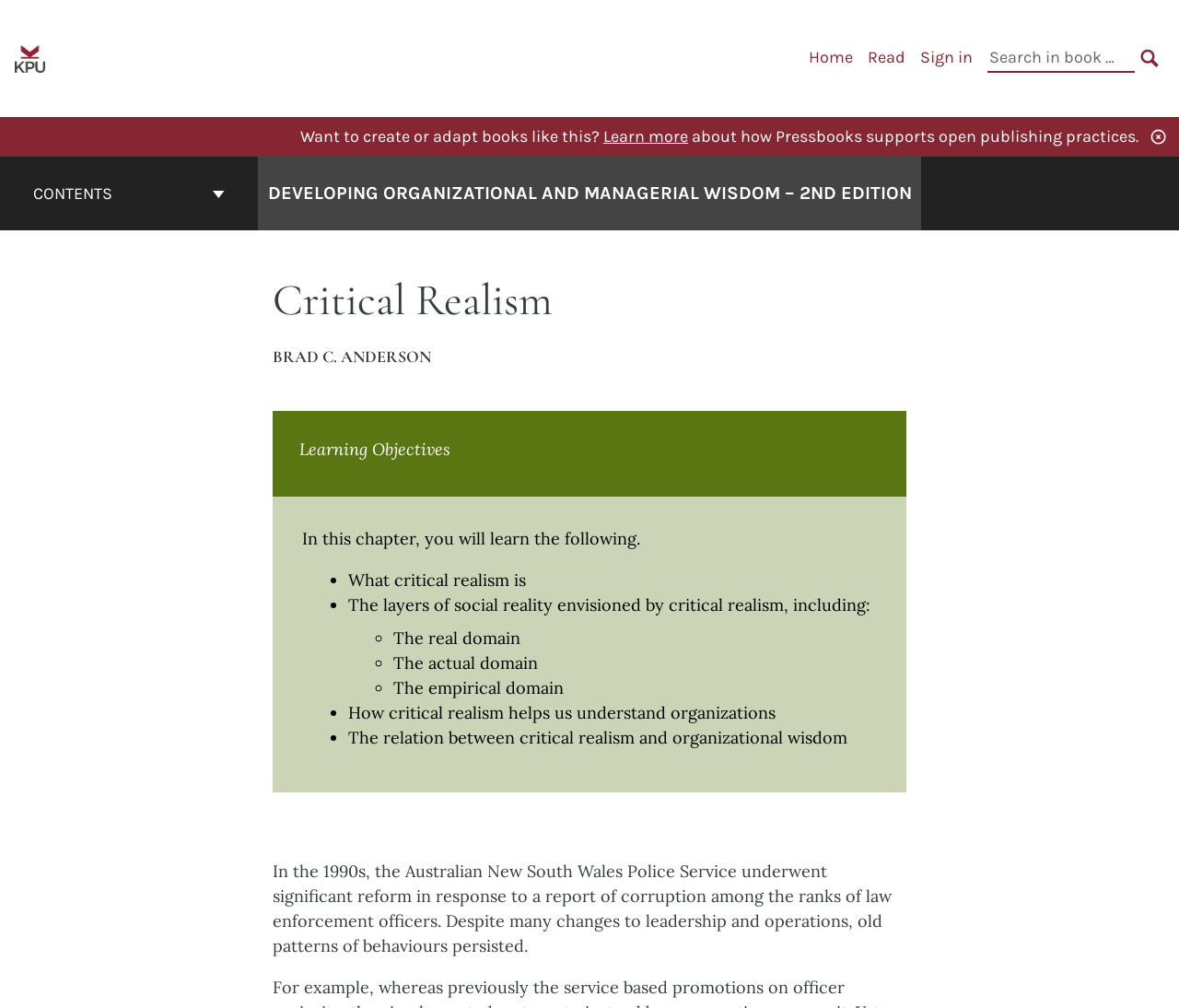Please respond in a single word or phrase: 
What is the name of the university logo displayed?

Kwantlen Polytechnic University